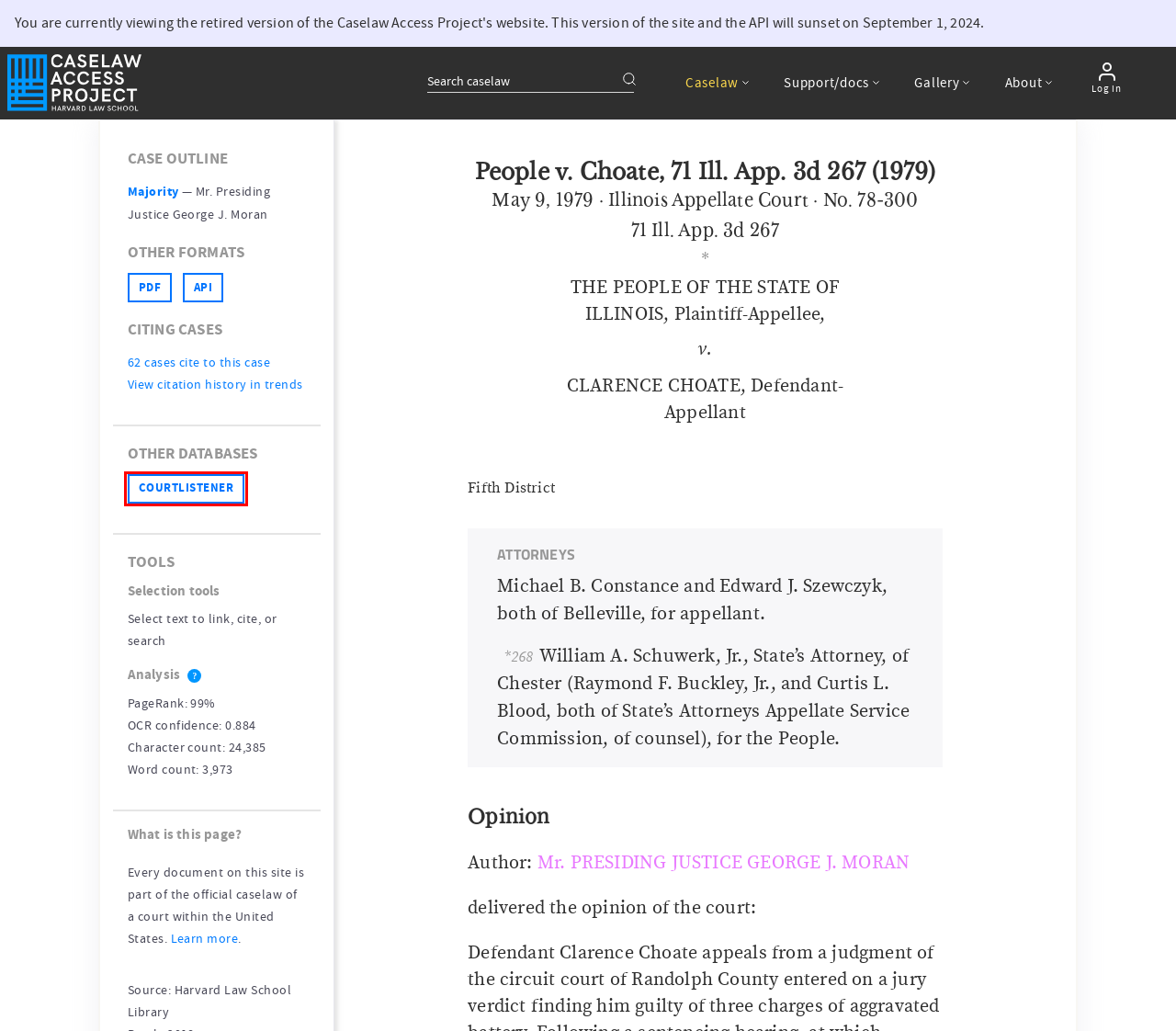Observe the webpage screenshot and focus on the red bounding box surrounding a UI element. Choose the most appropriate webpage description that corresponds to the new webpage after clicking the element in the bounding box. Here are the candidates:
A. Citations to 288 N.E.2d 443  | Caselaw Access Project
B. Citations to 368 N.E.2d 882  | Caselaw Access Project
C. Citations to 382 N.E.2d 858  | Caselaw Access Project
D. People v. Choate, 389 N.E.2d 670, 71 Ill. App. 3d 267 – CourtListener.com
E. Citations to 381 N.E.2d 415  | Caselaw Access Project
F. People v. McPherson, 65 Ill. App. 3d 772 (1978) | Caselaw Access Project
G. Search | Caselaw Access Project
H. Citations to 368 N.E.2d 950  | Caselaw Access Project

D